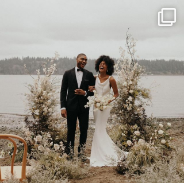Offer a detailed explanation of what is happening in the image.

In a picturesque outdoor setting, a radiant couple embraces their joyous moment against a stunning backdrop of serene water and lush hills. The groom, dressed in a classic black tuxedo, radiates elegance, while the bride captivates in a sleek, form-fitting white gown adorned with delicate floral elements. Their joyful expressions and laughter reflect a beautiful connection as they stand amidst a carefully arranged display of soft florals and greenery, perfectly complementing the romantic atmosphere. This enchanting scene captures the essence of love and celebration, ideally suited for a wedding day filled with cherished memories.